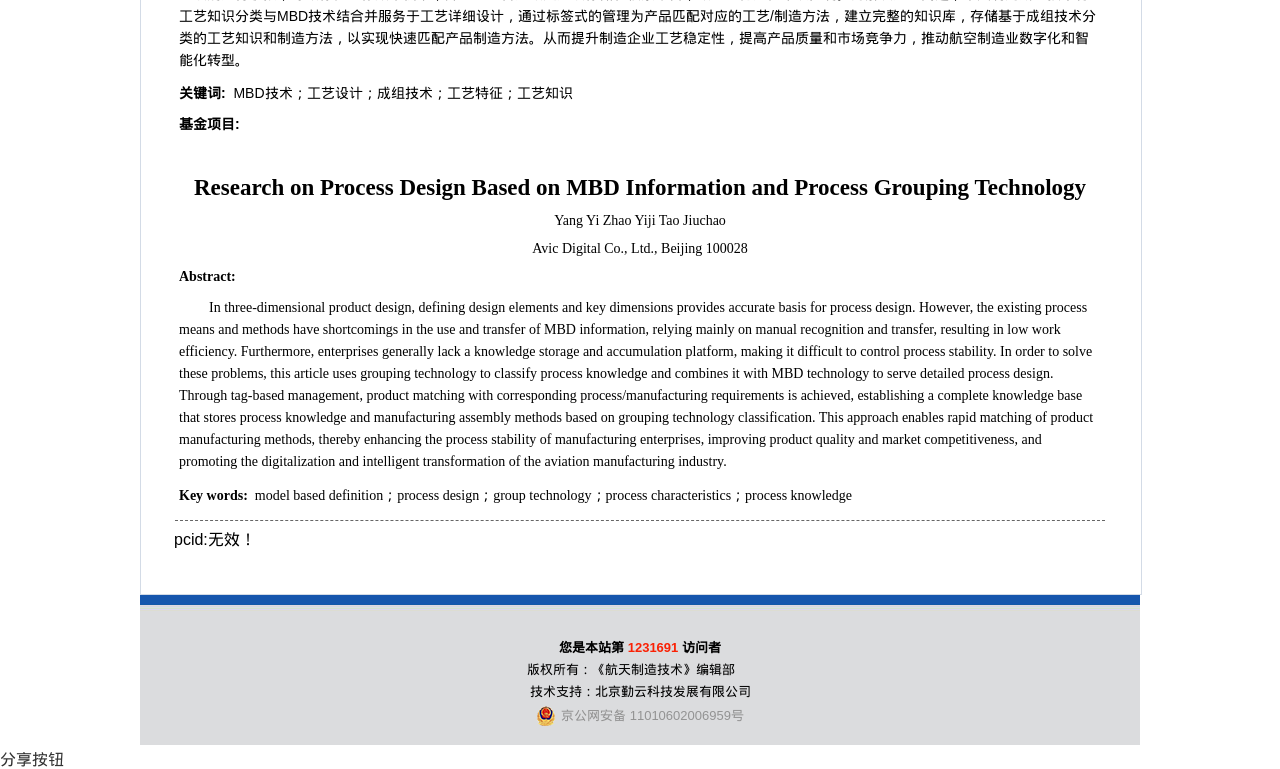Extract the bounding box coordinates for the UI element described by the text: "京公网安备 11010602006959号". The coordinates should be in the form of [left, top, right, bottom] with values between 0 and 1.

[0.419, 0.918, 0.581, 0.944]